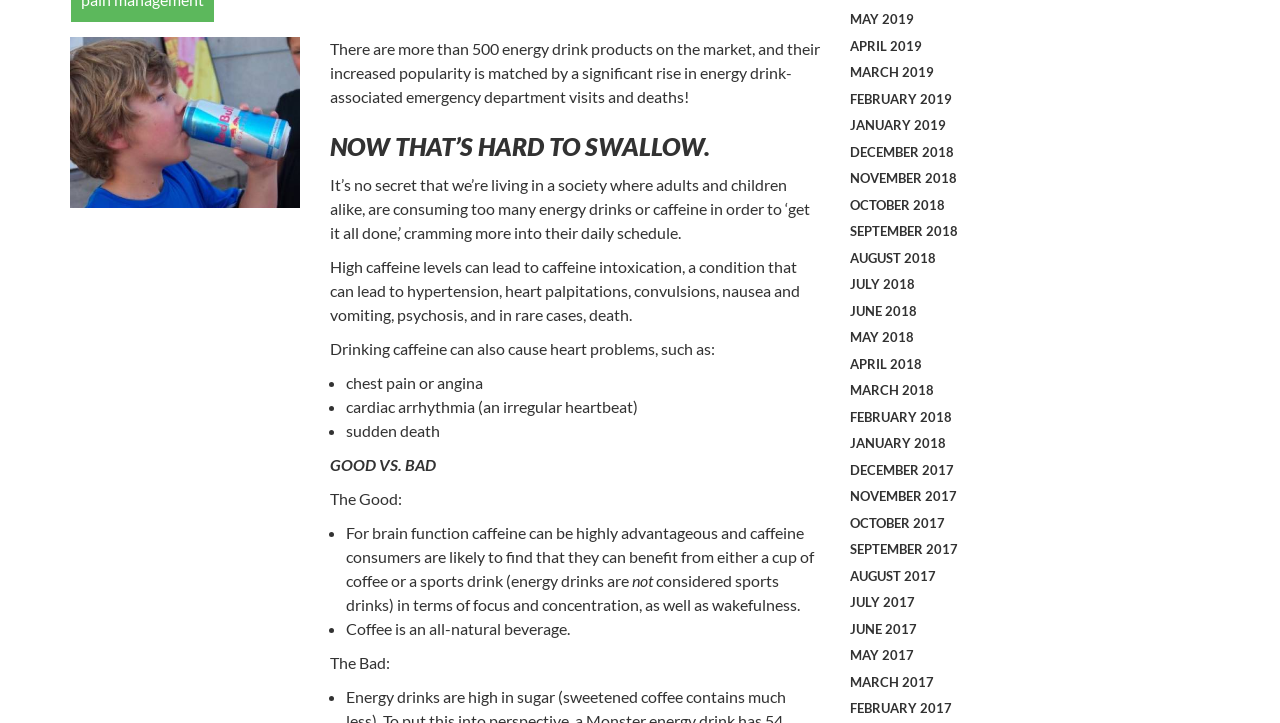Bounding box coordinates should be provided in the format (top-left x, top-left y, bottom-right x, bottom-right y) with all values between 0 and 1. Identify the bounding box for this UI element: Hyväksy vain tarpeelliset

None